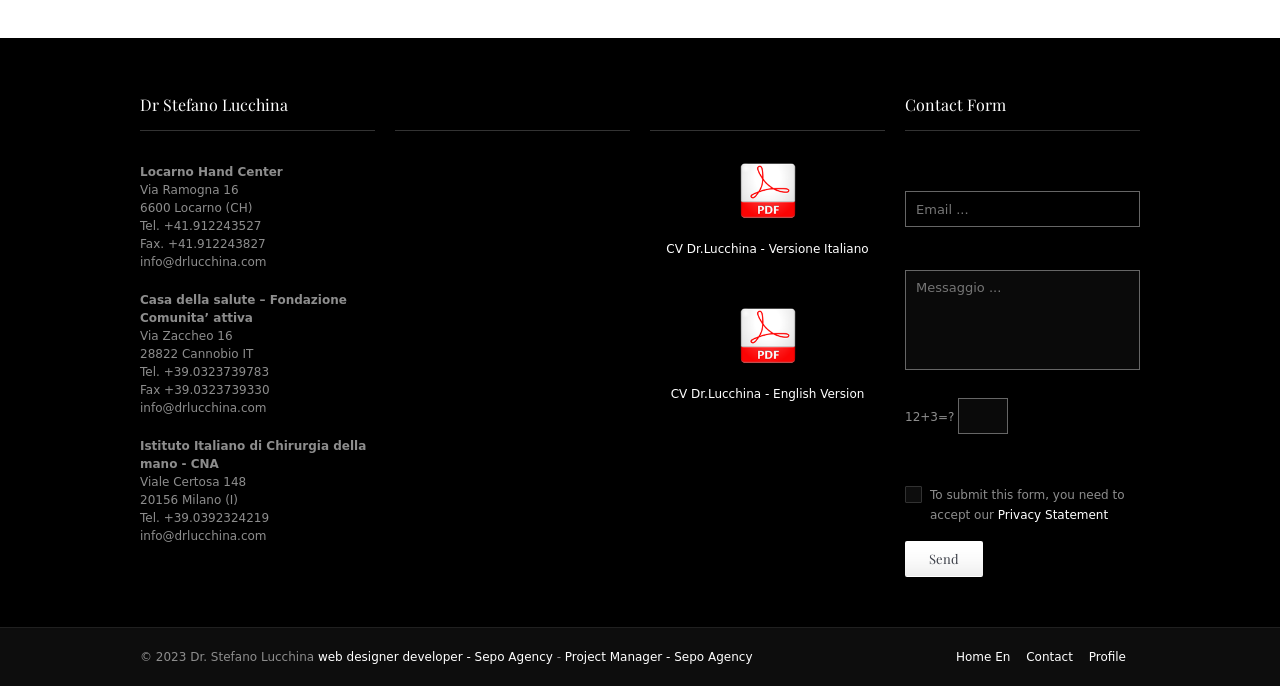Use a single word or phrase to answer this question: 
What is the format of the doctor's CV?

PDF